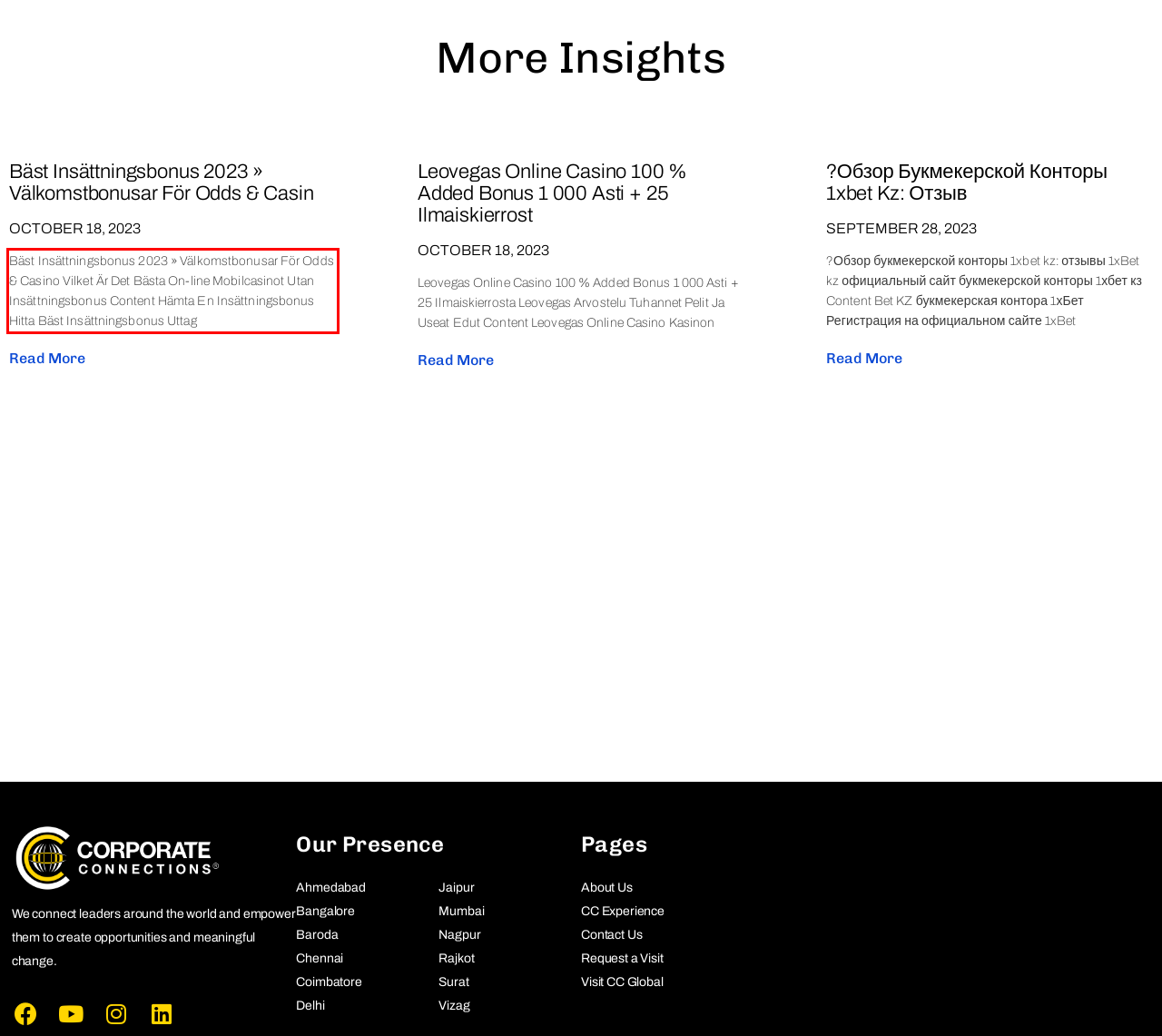View the screenshot of the webpage and identify the UI element surrounded by a red bounding box. Extract the text contained within this red bounding box.

Bäst Insättningsbonus 2023 » Välkomstbonusar För Odds & Casino Vilket Är Det Bästa On-line Mobilcasinot Utan Insättningsbonus Content Hämta En Insättningsbonus Hitta Bäst Insättningsbonus Uttag